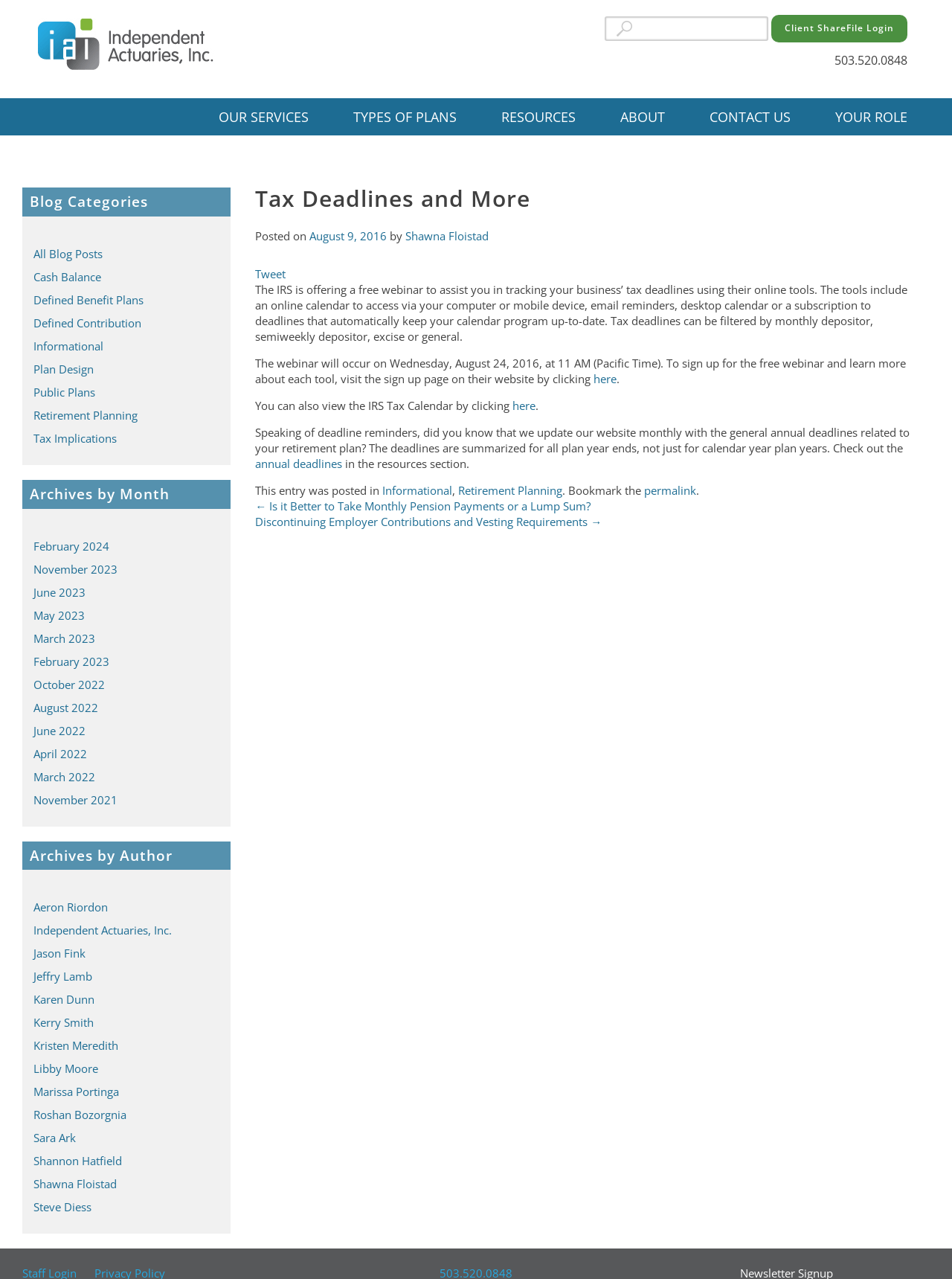Please examine the image and provide a detailed answer to the question: What is the topic of the blog post?

I determined the topic of the blog post by reading the heading 'Tax Deadlines and More' and the content of the post, which discusses tax deadlines and the IRS's online tools.